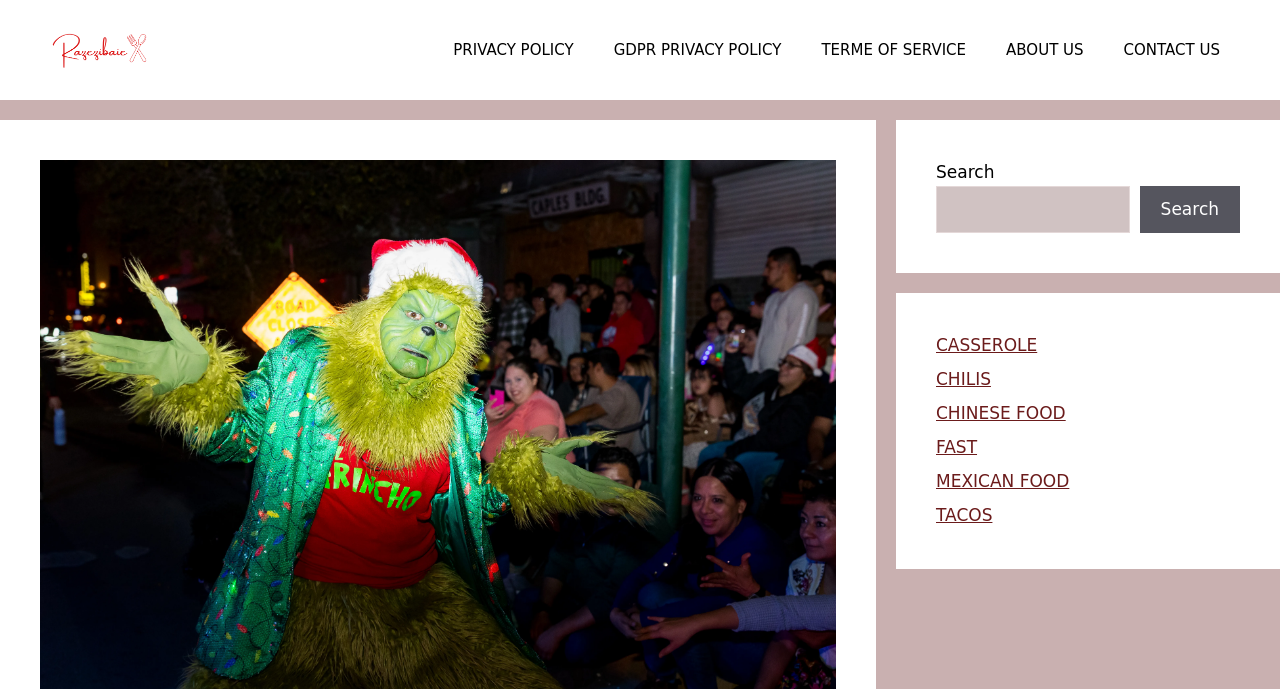Please determine the bounding box coordinates of the clickable area required to carry out the following instruction: "search for something". The coordinates must be four float numbers between 0 and 1, represented as [left, top, right, bottom].

[0.731, 0.269, 0.882, 0.338]